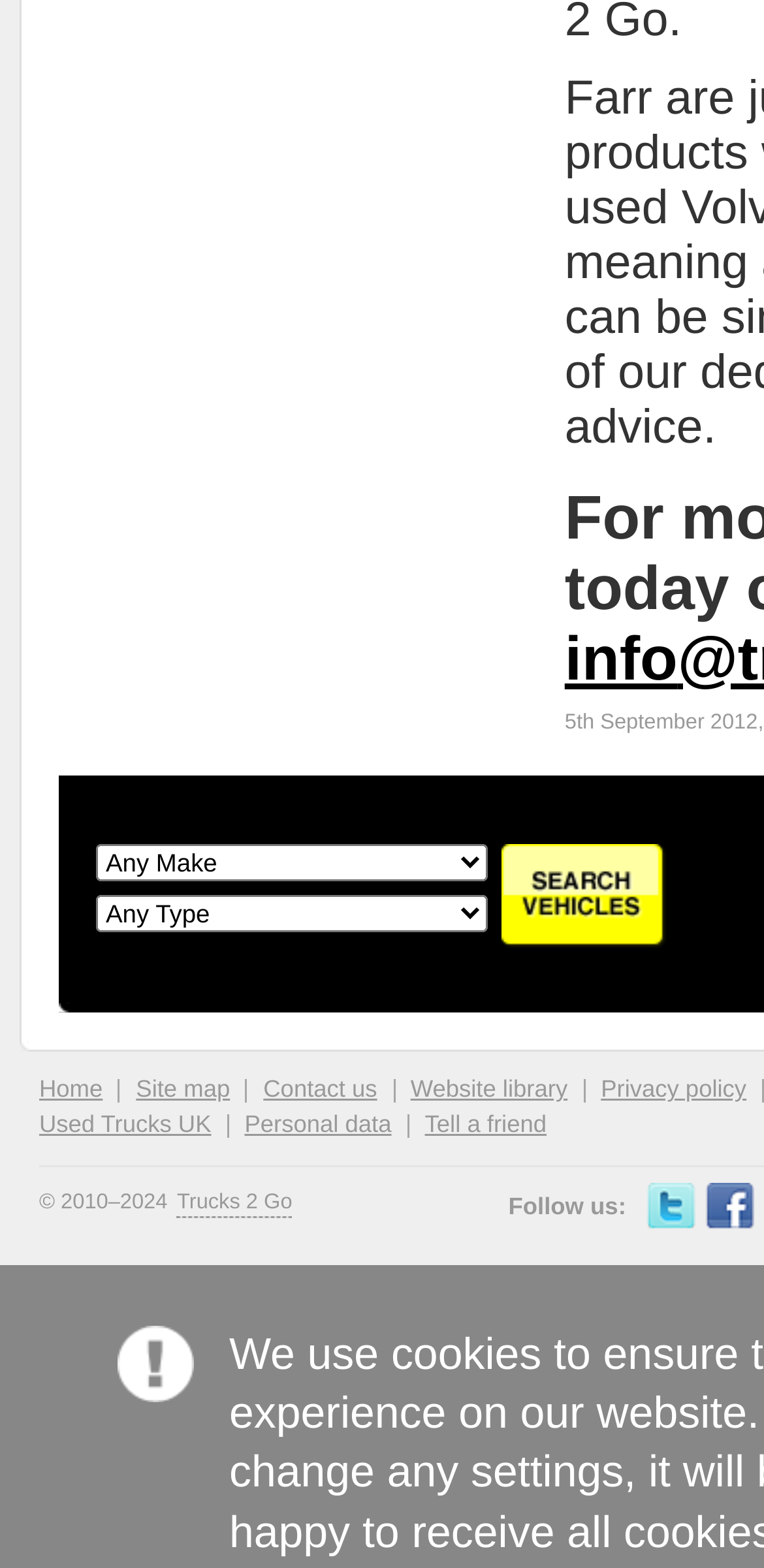Provide the bounding box coordinates of the HTML element this sentence describes: "title="Search Vehicles" value="Search Vehicles"".

[0.656, 0.534, 0.872, 0.6]